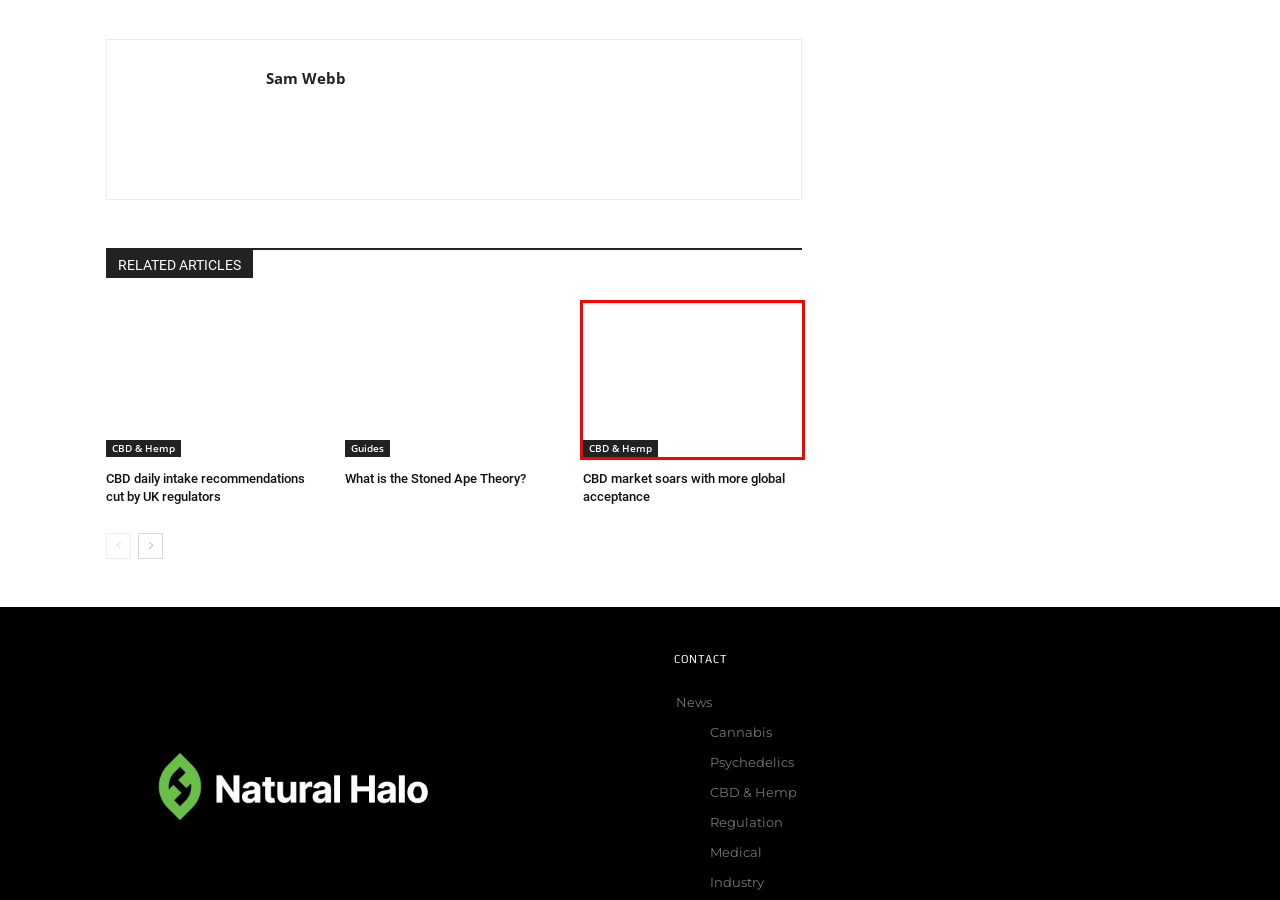Examine the screenshot of the webpage, which has a red bounding box around a UI element. Select the webpage description that best fits the new webpage after the element inside the red bounding box is clicked. Here are the choices:
A. A Leaf Desk writer tries CBD oil - The Natural Halo
B. What is the Stoned Ape Theory? - The Natural Halo
C. CBD market soars with more global acceptance - The Natural Halo
D. News Archives - The Natural Halo
E. Home - The Natural Halo
F. CBD daily intake recommendations cut by UK regulators - The Natural Halo
G. Medical Archives - The Natural Halo
H. Sam Webb, Author at The Natural Halo

C